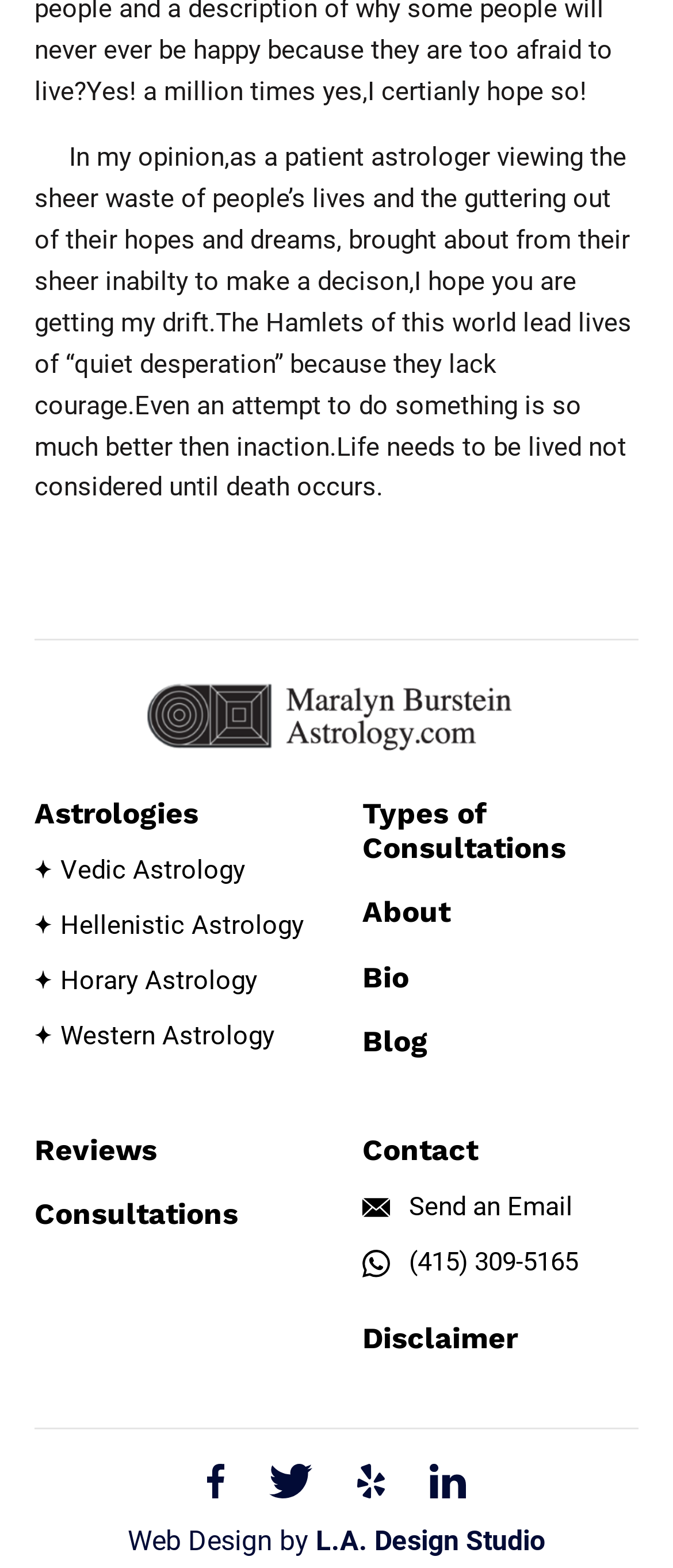What is the disclaimer about?
Answer the question with a detailed explanation, including all necessary information.

The webpage has a link to a 'Disclaimer' section, but the content of the disclaimer is not specified. Therefore, it is not possible to determine what the disclaimer is about based on the provided webpage.